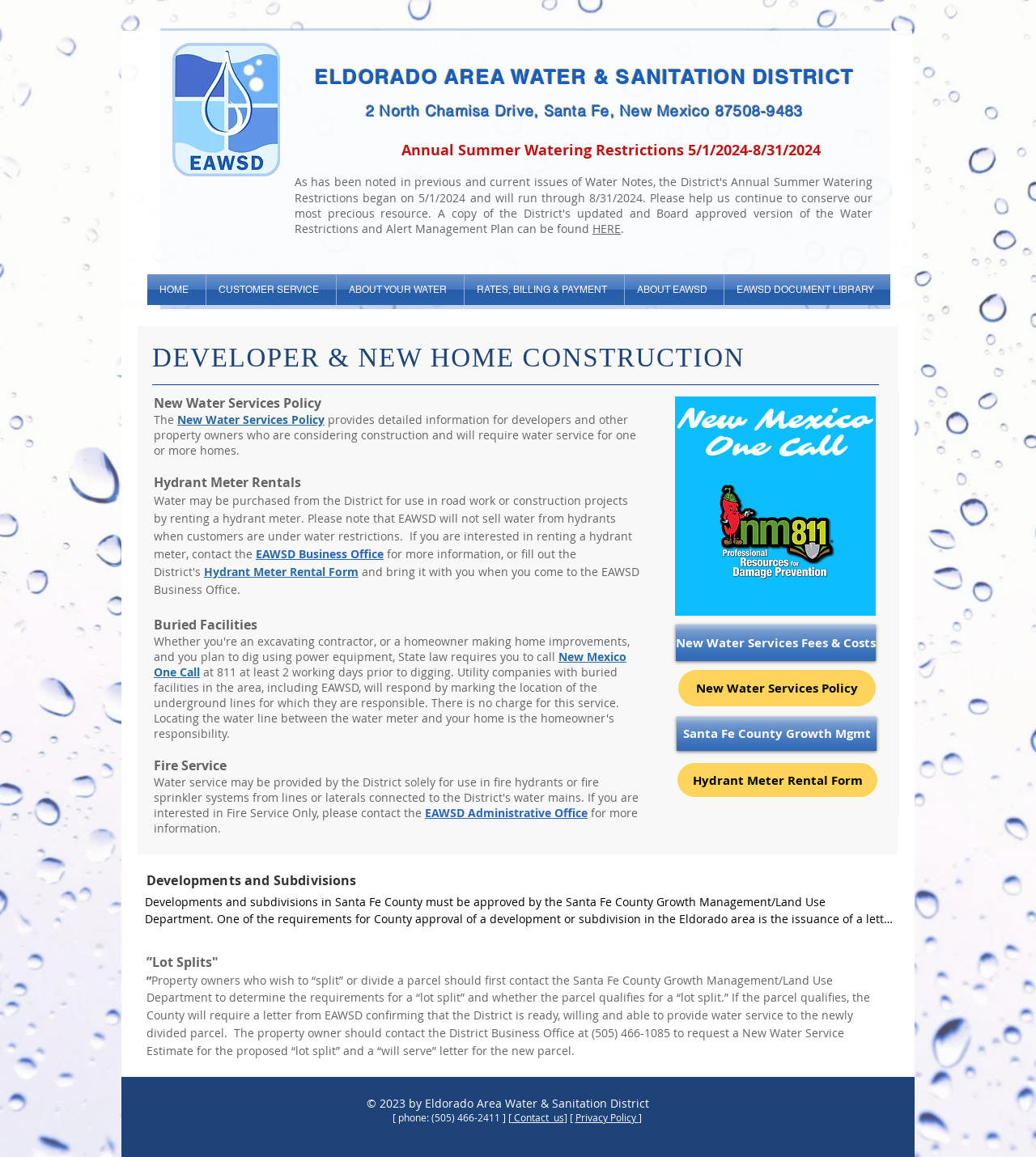Determine the bounding box coordinates of the section to be clicked to follow the instruction: "View 'Hydrant Meter Rental Form'". The coordinates should be given as four float numbers between 0 and 1, formatted as [left, top, right, bottom].

[0.197, 0.487, 0.346, 0.501]